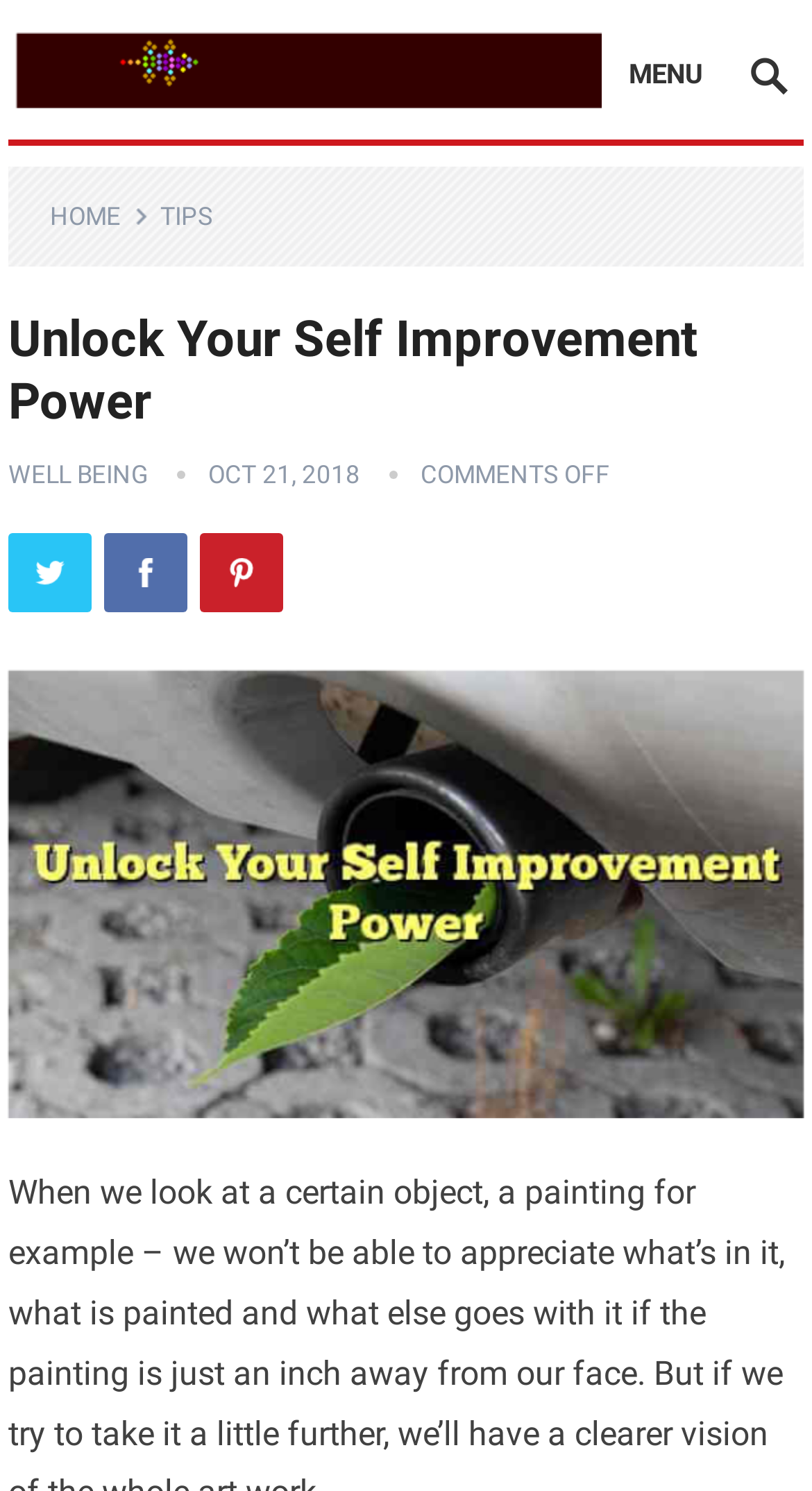What is the purpose of the image at the bottom?
Please answer the question with a single word or phrase, referencing the image.

Illustration